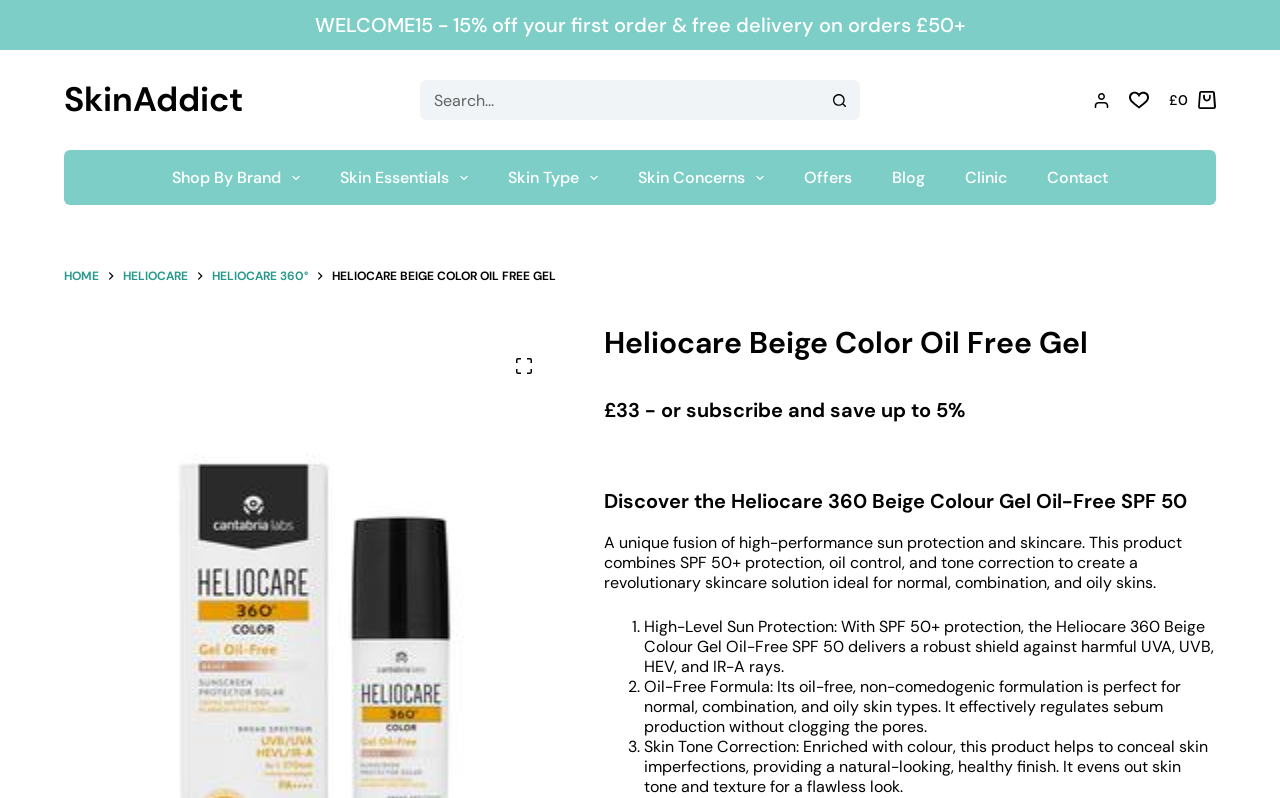Provide an in-depth description of the elements and layout of the webpage.

This webpage is about Heliocare 360 Beige Colour Gel Oil-Free SPF 50, a sunscreen product. At the top, there is a "Skip to content" link, followed by an image of the product and its name, "Heliocare Beige Color Oil Free Gel". Below this, the product's price, "£33", is displayed, along with a message indicating that subscribers can save up to 5%.

To the right of the product information, there is a quantity selector and an "Add to basket" button. Above this section, a promotional message, "WELCOME15 - 15% off your first order & free delivery on orders £50+", is displayed.

In the top navigation menu, there are links to "SkinAddict", "Login", "Wishlist", and "Shopping cart £0". Below this, there is a search bar with a search button and a dropdown menu with various categories, including "Shop By Brand", "Skin Essentials", "Skin Type", "Skin Concerns", "Offers", "Blog", "Clinic", and "Contact".

The main content of the page is divided into sections. The first section has a heading, "Heliocare Beige Color Oil Free Gel", followed by a description of the product, which is a unique fusion of high-performance sun protection and skincare. This section also lists three key benefits of the product: high-level sun protection, oil-free formula, and skin tone correction.

At the bottom of the page, there is a footer menu with links to "Wishlist", "My Account", "Clinic", "Contact", and "Blog".